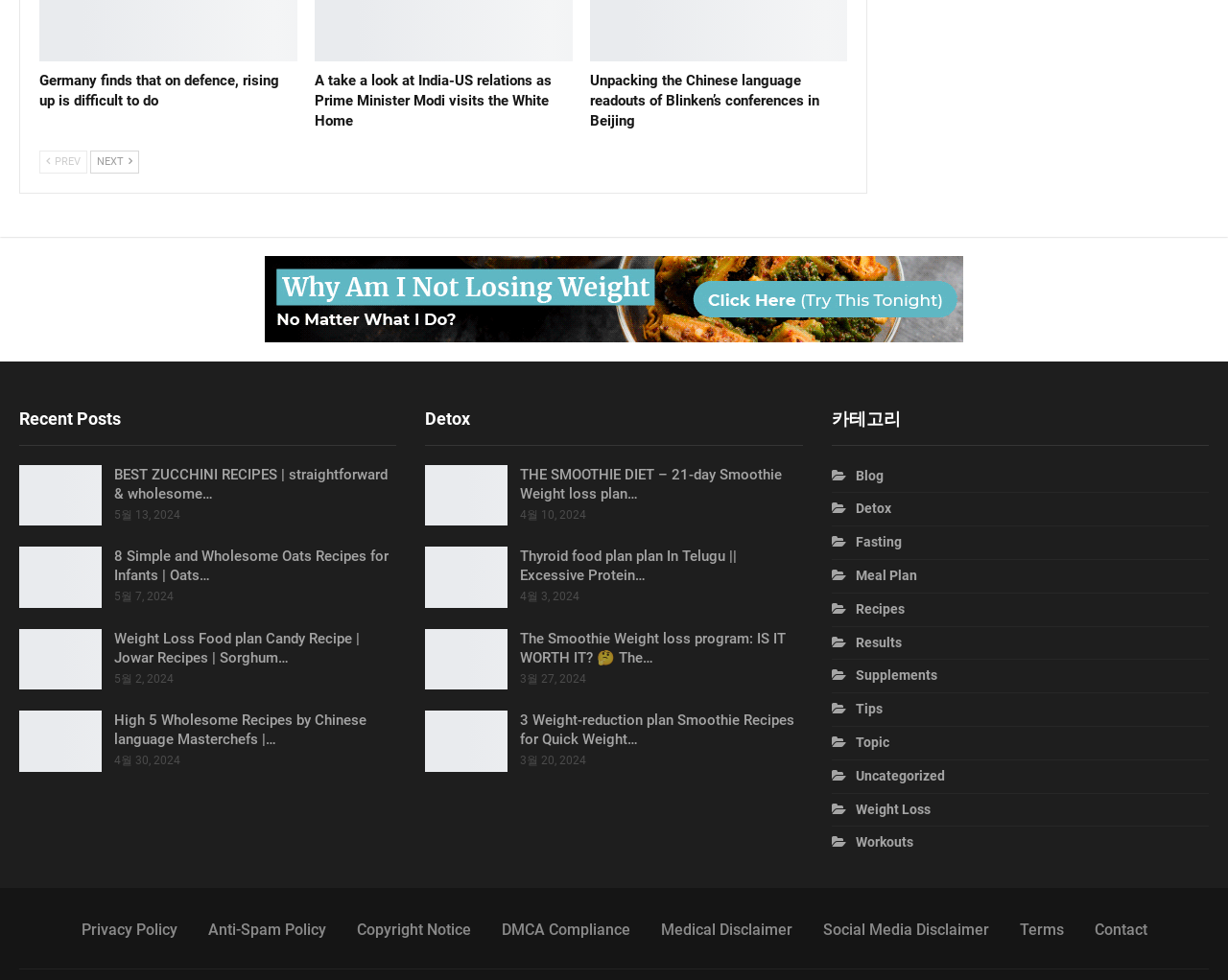Please identify the bounding box coordinates of the element I should click to complete this instruction: 'Read the article 'Germany finds that on defence, rising up is difficult to do''. The coordinates should be given as four float numbers between 0 and 1, like this: [left, top, right, bottom].

[0.032, 0.073, 0.227, 0.111]